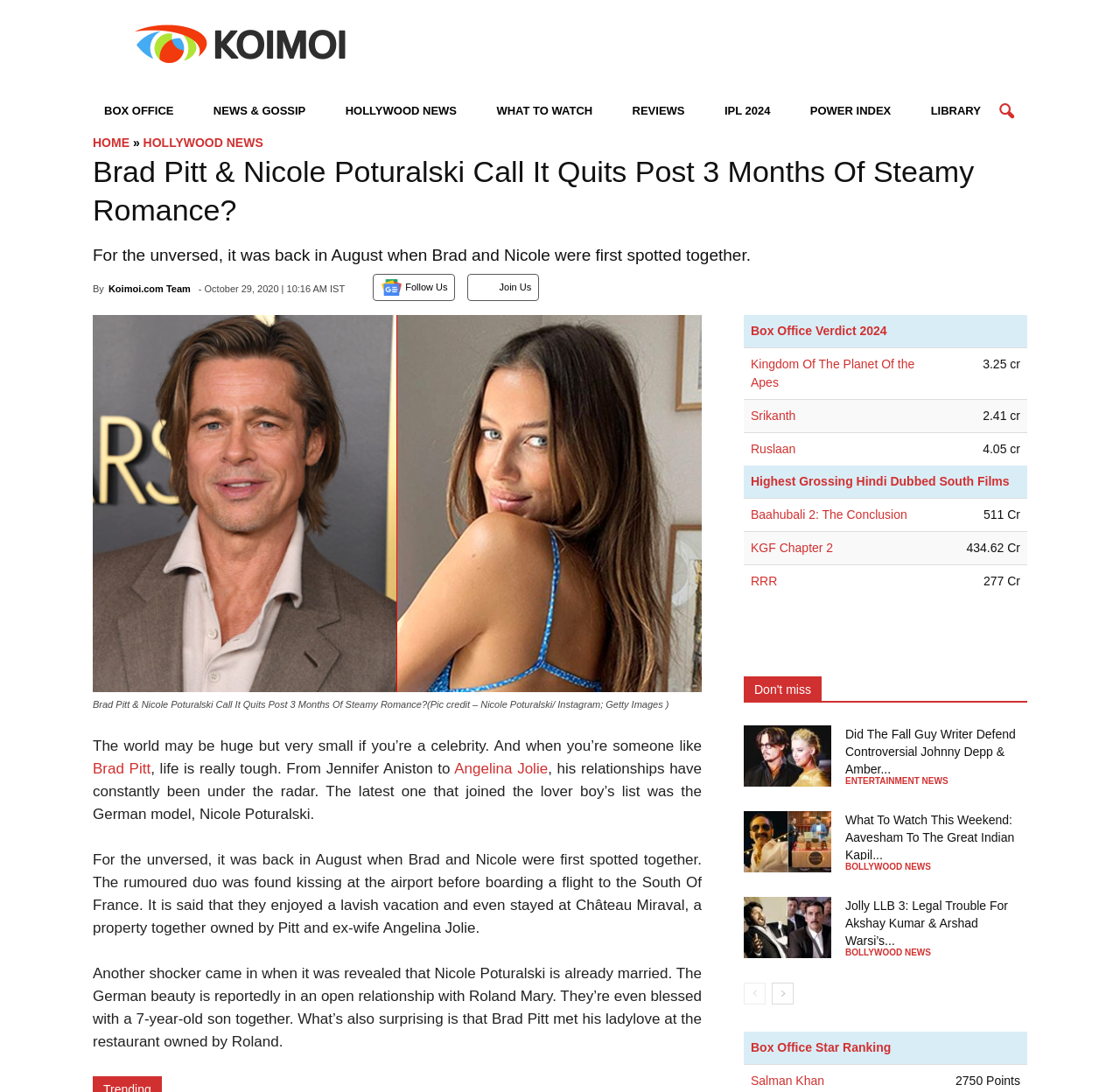Locate the bounding box coordinates of the clickable region to complete the following instruction: "Read Brad Pitt's news."

[0.083, 0.139, 0.917, 0.21]